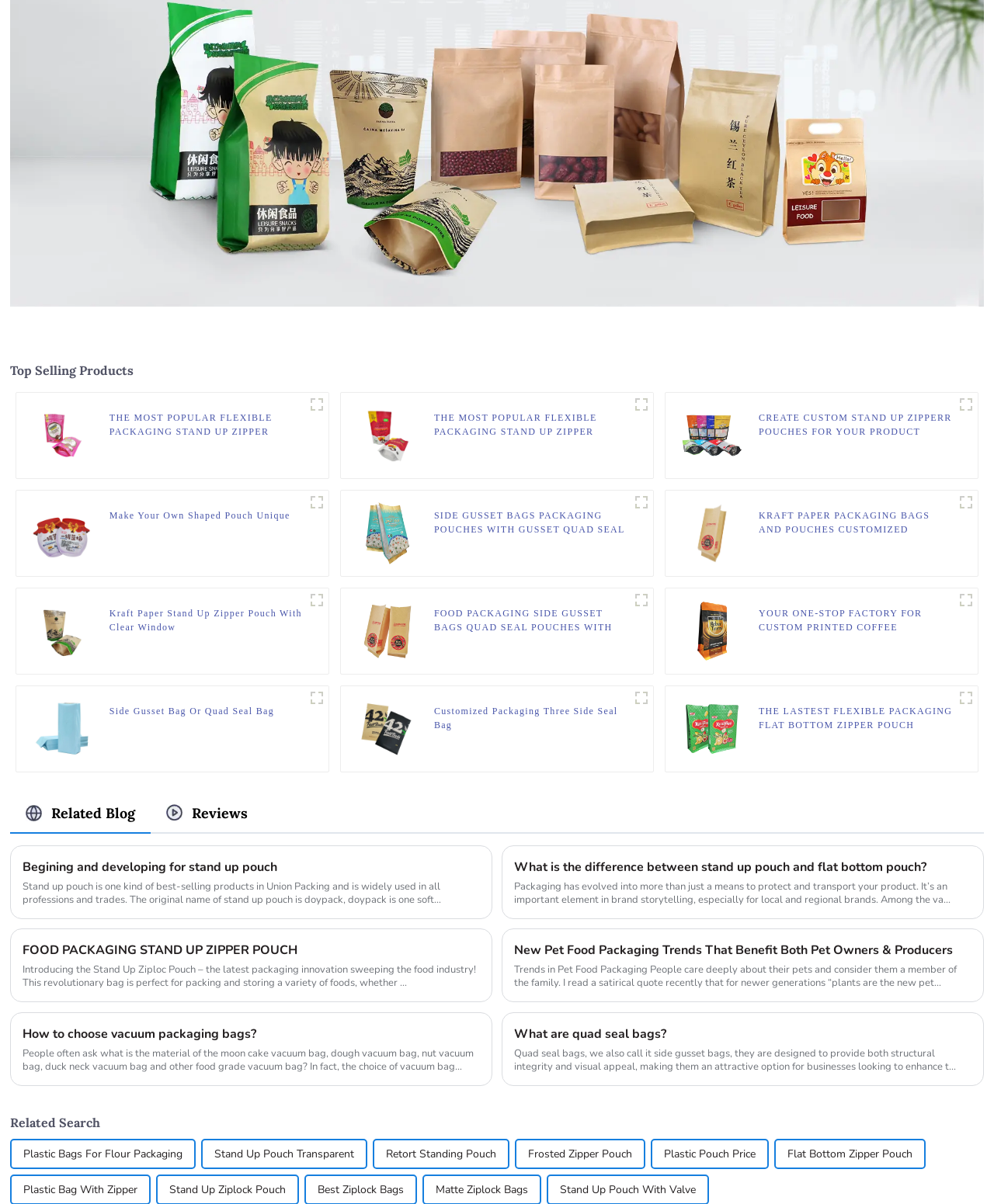Look at the image and write a detailed answer to the question: 
What type of packaging is featured prominently on this webpage?

The first figure element on the webpage has a heading that mentions 'THE MOST POPULAR FLEXIBLE PACKAGING STAND UP ZIPPER POUCH', which suggests that stand-up zipper pouches are a prominent type of packaging featured on this webpage.